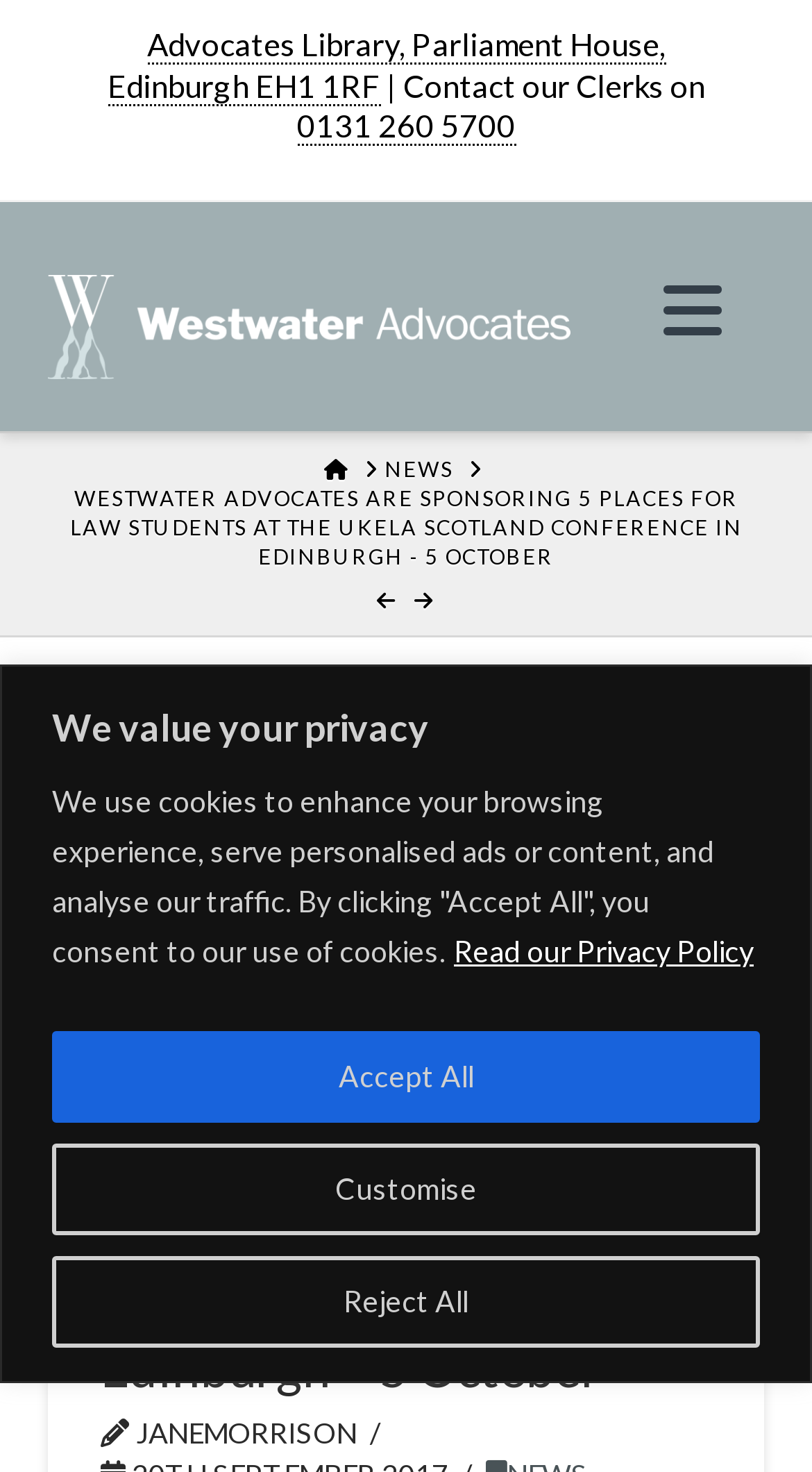Refer to the image and offer a detailed explanation in response to the question: What is the phone number to contact the Clerks?

I found the phone number by looking at the link element with the text '0131 260 5700' which is located near the top of the webpage, next to the text 'Contact our Clerks on'.